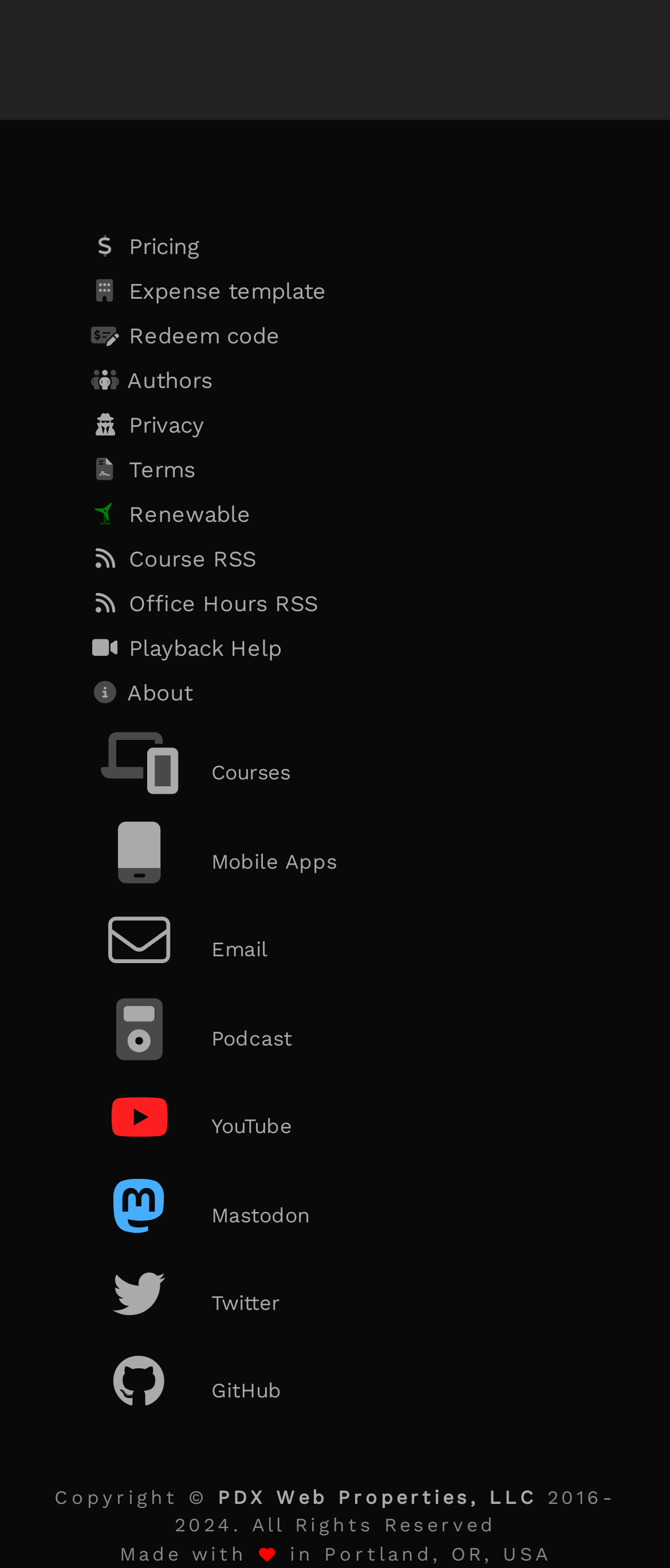Please provide a short answer using a single word or phrase for the question:
What is the purpose of the link with the icon ''?

Expense template